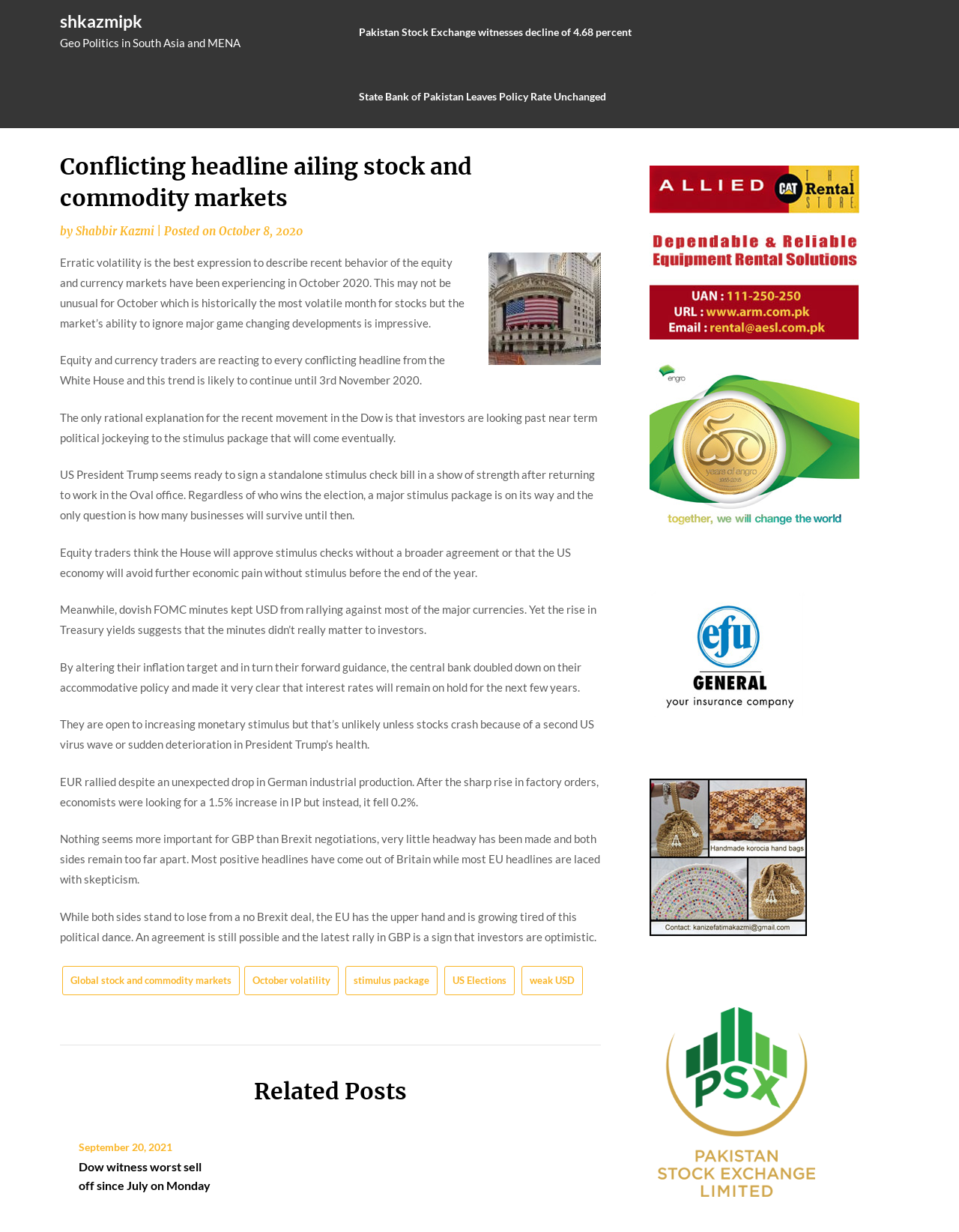Provide an in-depth caption for the webpage.

This webpage appears to be a news article or blog post discussing the stock and commodity markets, particularly in relation to the US elections and stimulus packages. 

At the top of the page, there is a heading that reads "Conflicting headline ailing stock and commodity markets – shkazmipk" and a link with the same text. Below this, there is a static text element that says "Geo Politics in South Asia and MENA". 

To the right of this, there are two links to news articles, one titled "Pakistan Stock Exchange witnesses decline of 4.68 percent" and another titled "State Bank of Pakistan Leaves Policy Rate Unchanged". 

The main content of the page is an article with a heading that reads "Conflicting headline ailing stock and commodity markets". The article is written by Shabbir Kazmi and was posted on October 8, 2020. The article discusses the volatility in the equity and currency markets, particularly in relation to the US elections and stimulus packages. 

The article is divided into several paragraphs, each discussing a different aspect of the market, including the impact of conflicting headlines, the potential for a stimulus package, and the reaction of equity traders. There are also mentions of the US President, the Federal Reserve, and the impact of Brexit negotiations on the GBP. 

At the bottom of the page, there is a footer section with links to related topics, including global stock and commodity markets, October volatility, stimulus packages, US elections, and weak USD. 

Below the footer, there is a section titled "Related Posts" with a link to an article titled "Dow witness worst sell off since July on Monday". 

To the right of the main content, there are five images, each with a corresponding link. The images appear to be related to the news articles or topics discussed on the page.